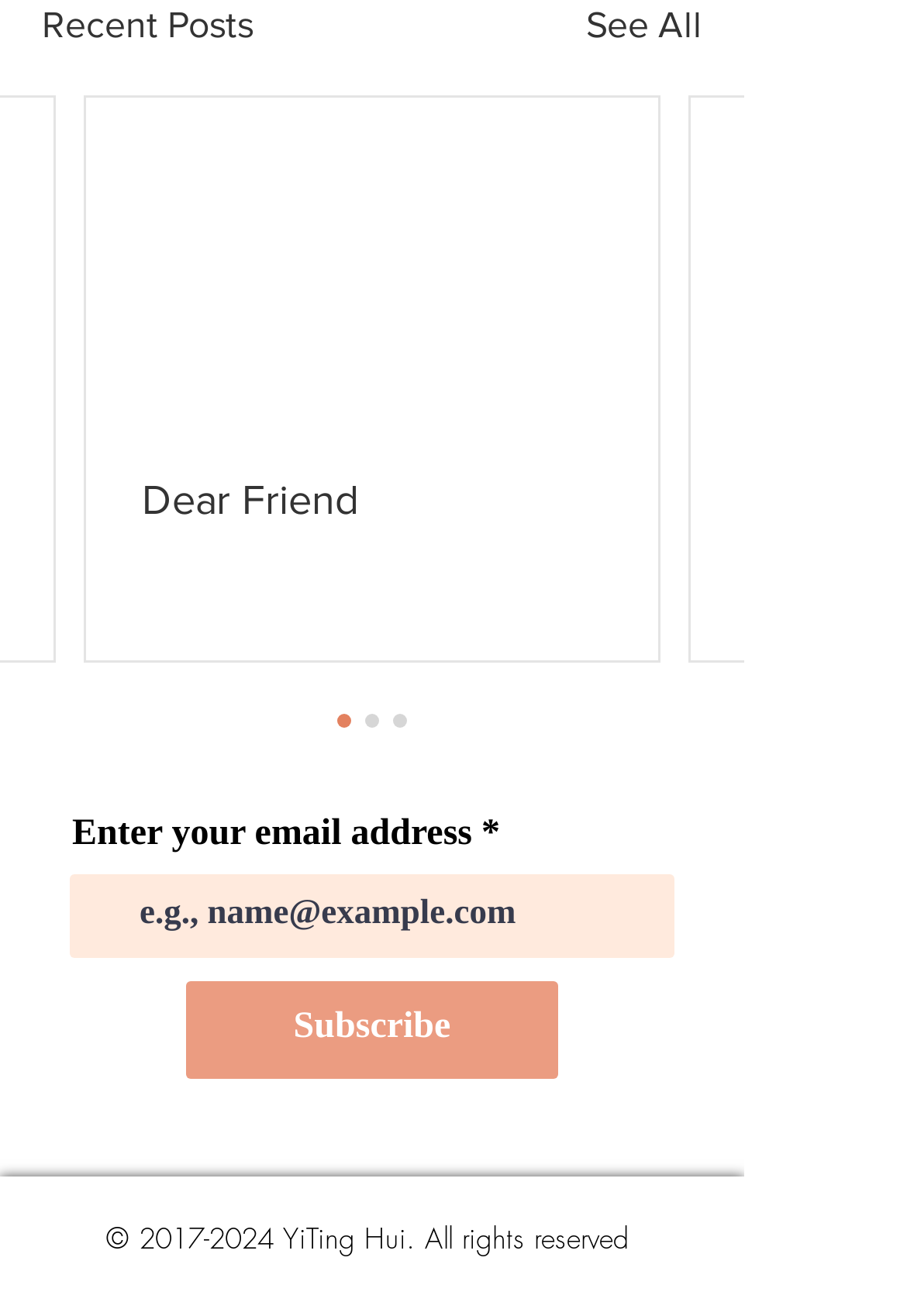Based on the element description "name="email" placeholder="e.g., name@example.com"", predict the bounding box coordinates of the UI element.

[0.077, 0.664, 0.744, 0.727]